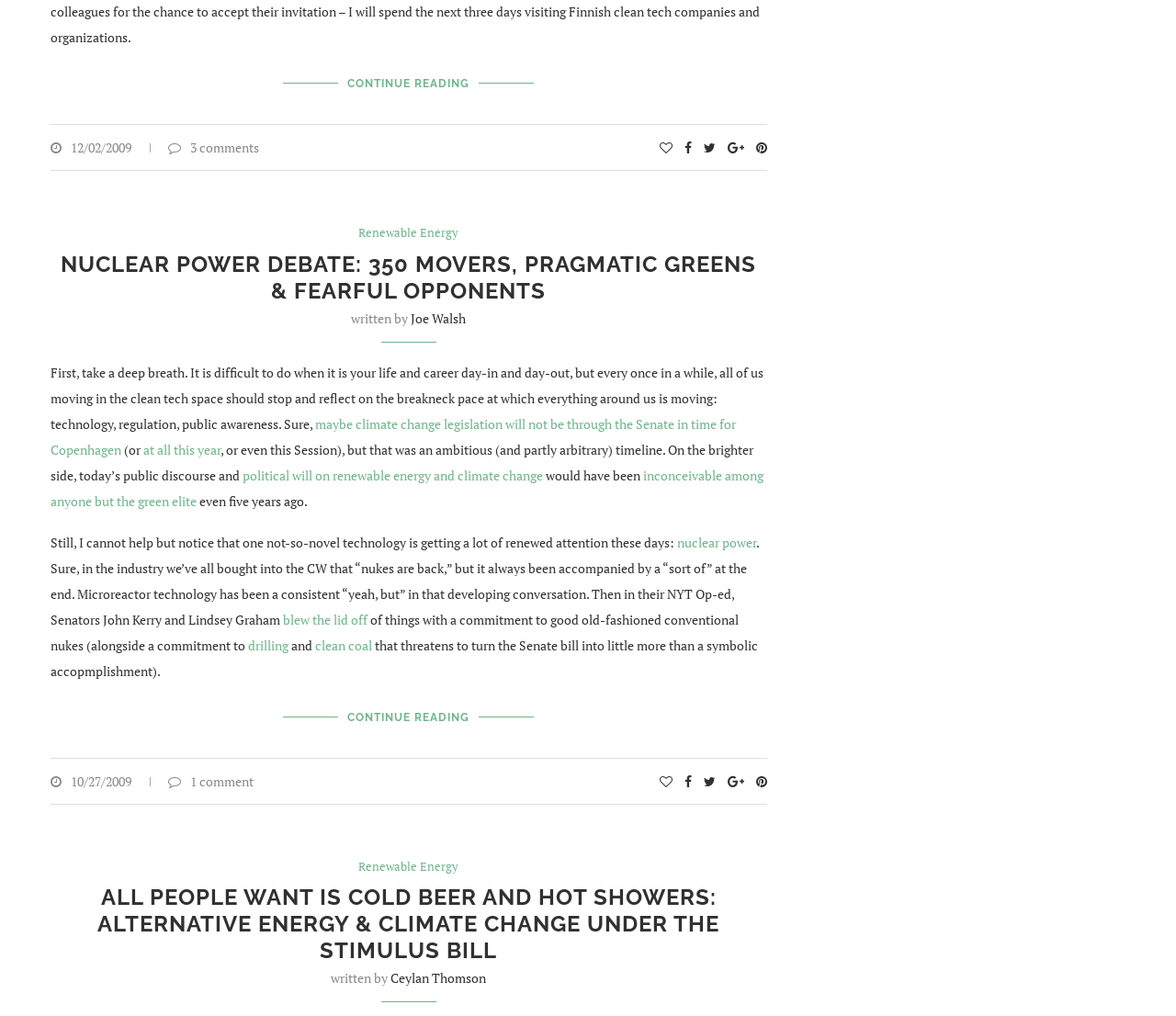Please reply to the following question using a single word or phrase: 
How many articles are on this webpage?

2